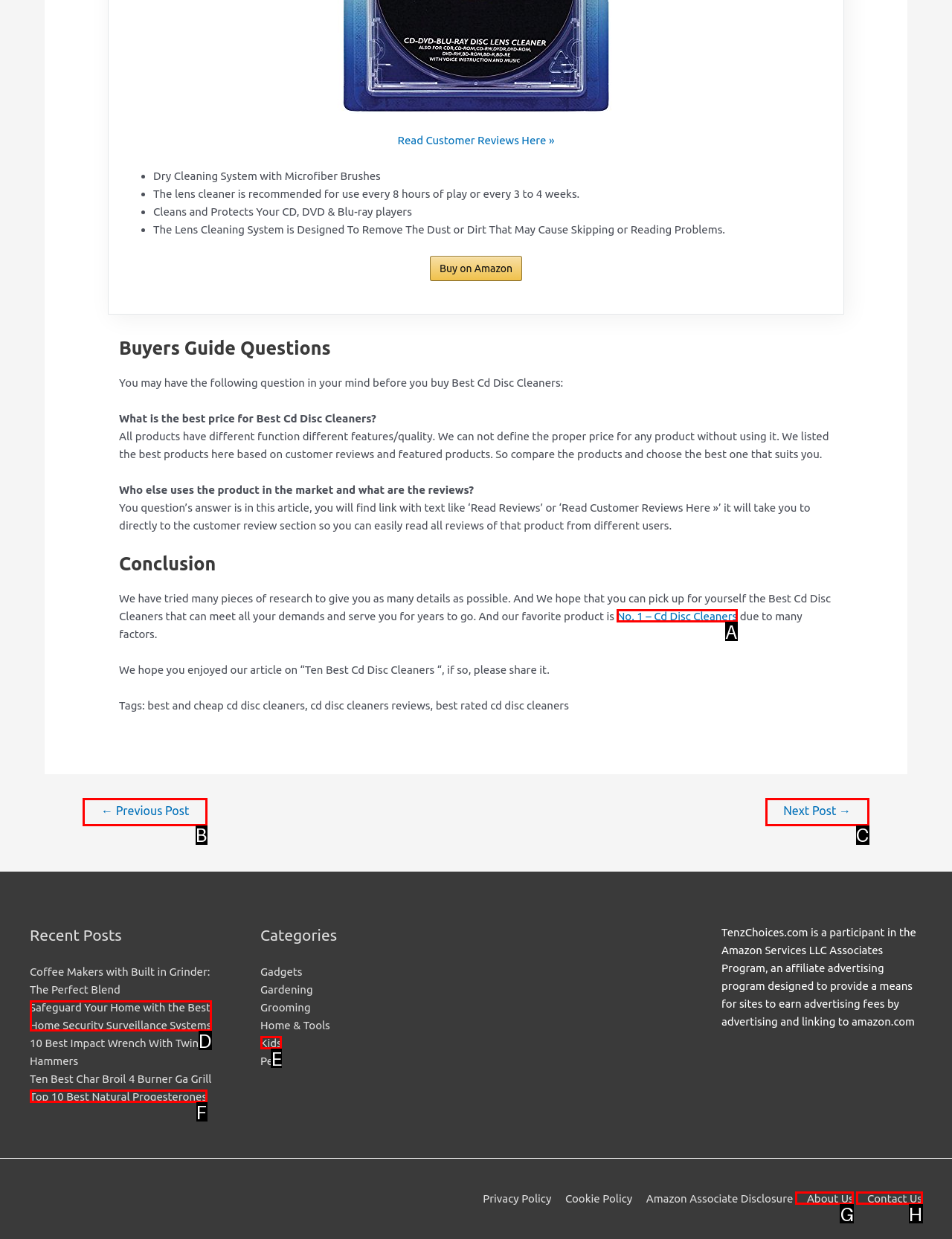Tell me which one HTML element best matches the description: About Us
Answer with the option's letter from the given choices directly.

G